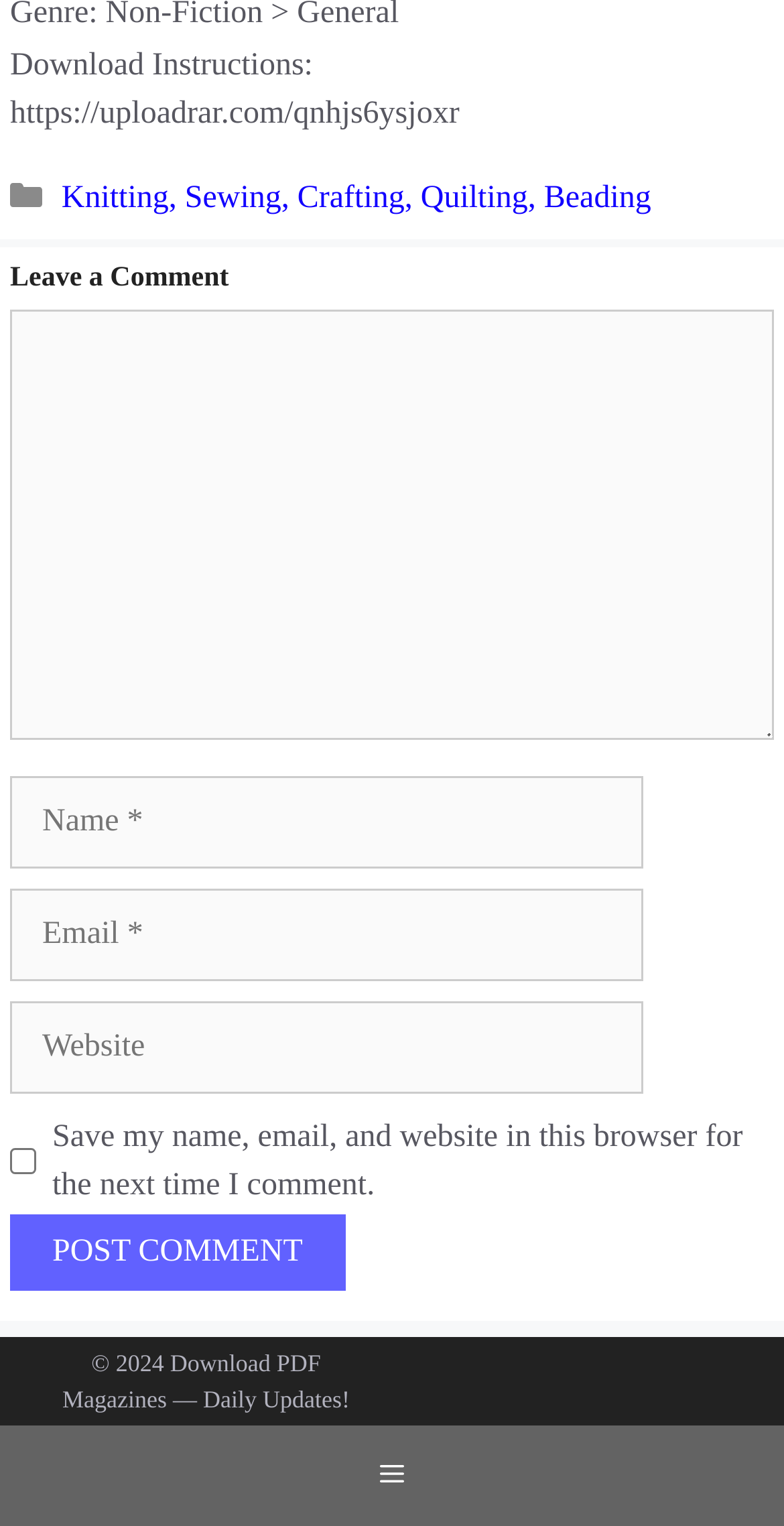Based on the element description parent_node: Comment name="comment", identify the bounding box of the UI element in the given webpage screenshot. The coordinates should be in the format (top-left x, top-left y, bottom-right x, bottom-right y) and must be between 0 and 1.

[0.013, 0.203, 0.987, 0.485]